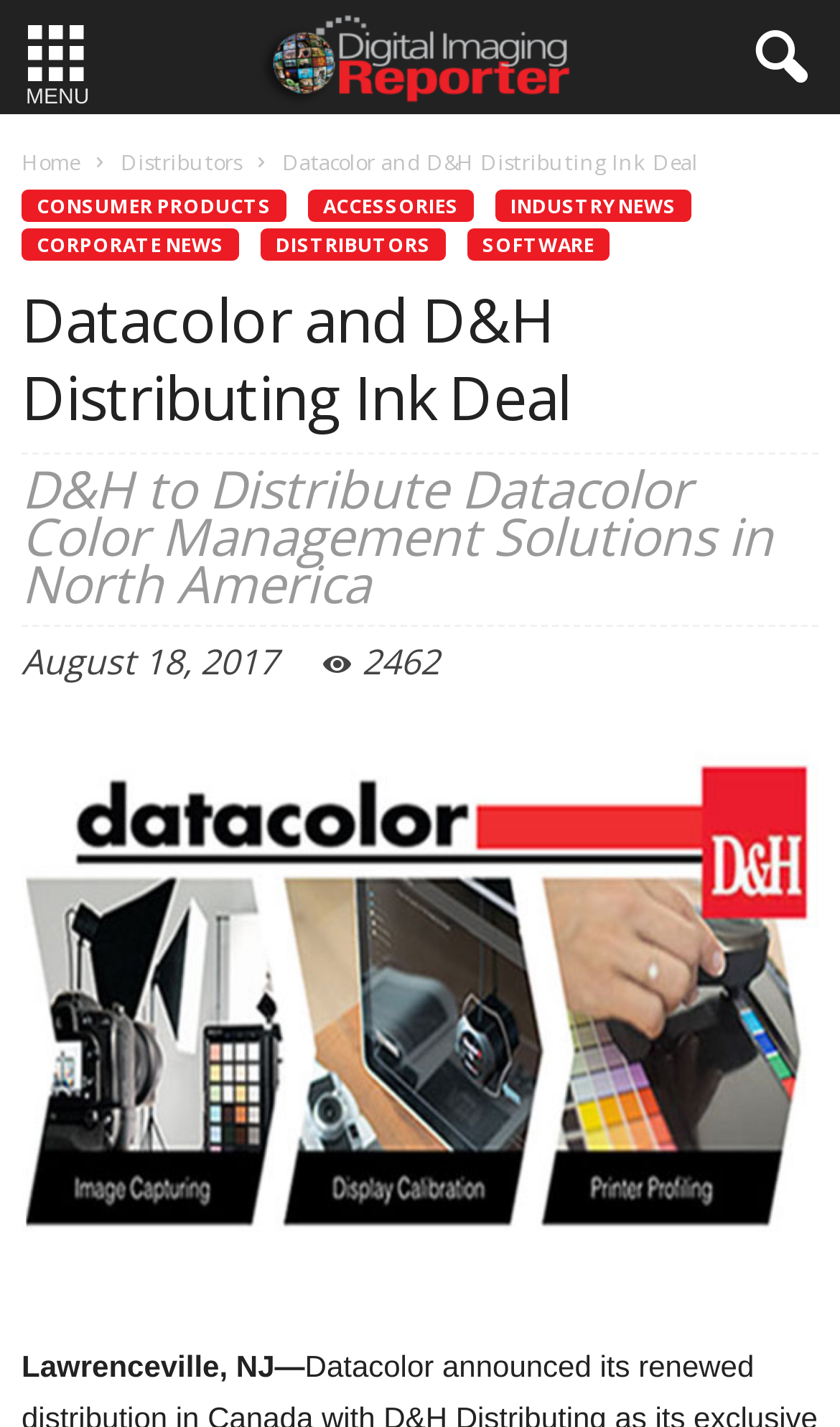Determine and generate the text content of the webpage's headline.

Datacolor and D&H Distributing Ink Deal